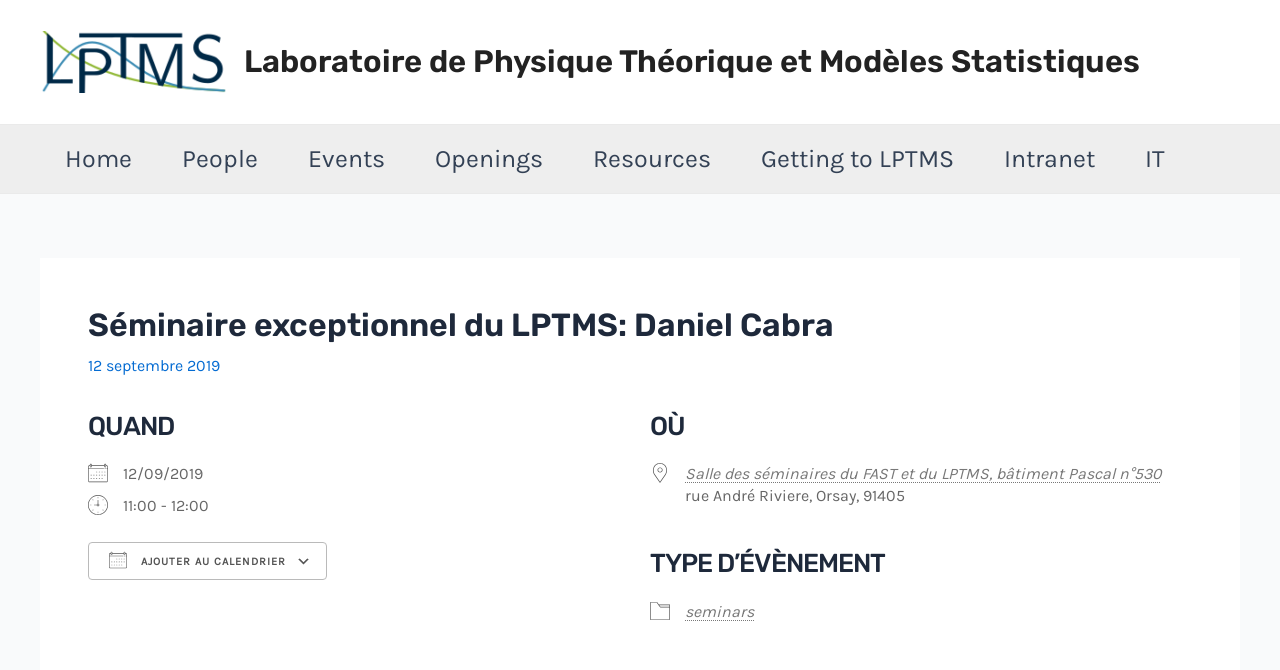What is the date of the seminar?
Could you give a comprehensive explanation in response to this question?

The date of the seminar can be found in the static text '12 septembre 2019' which is located below the heading 'Séminaire exceptionnel du LPTMS: Daniel Cabra'.